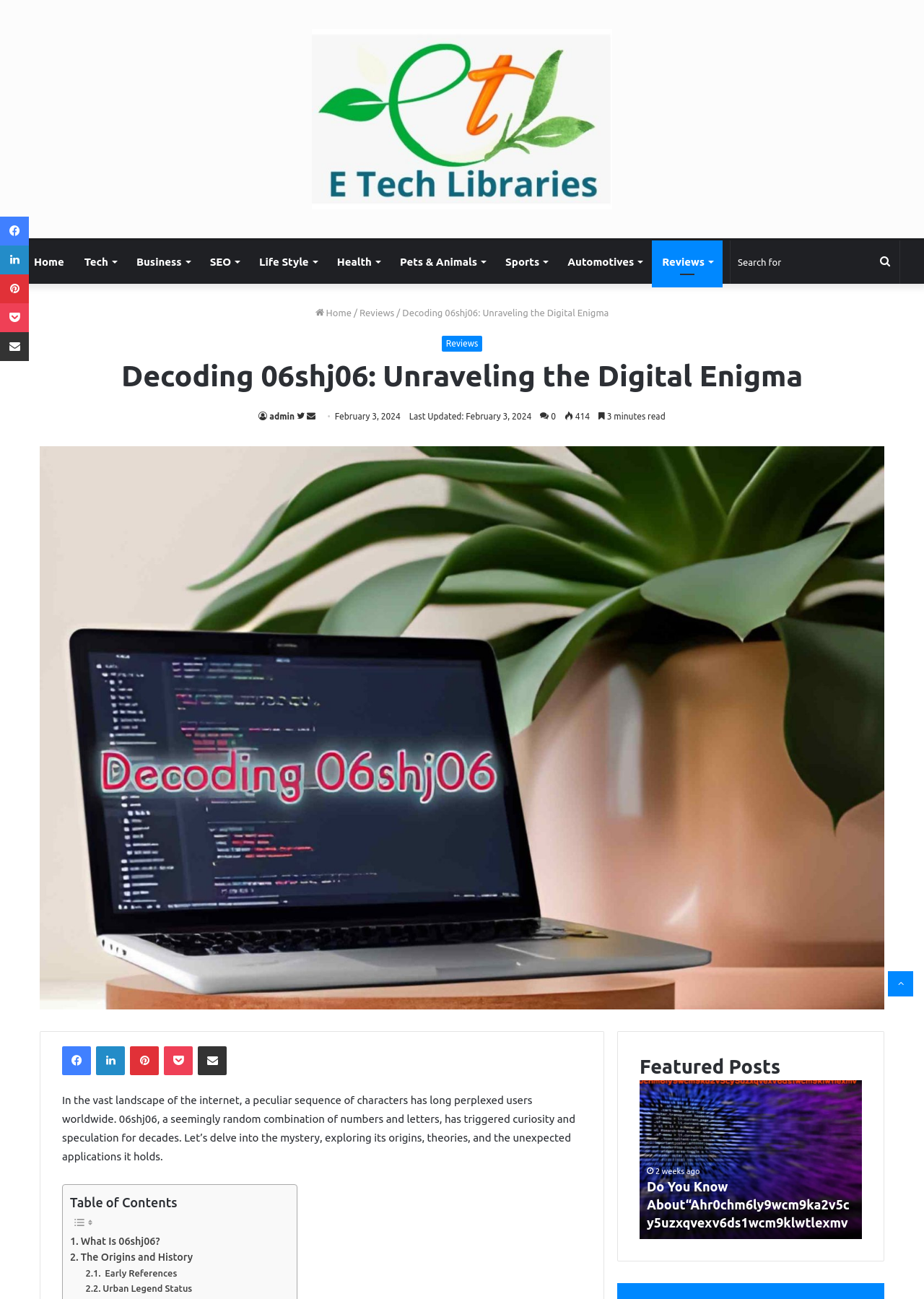Produce an elaborate caption capturing the essence of the webpage.

This webpage is about decoding the 06shj06 phenomenon, a mysterious sequence of characters that has sparked curiosity and speculation online. The page has a navigation menu at the top with links to various categories such as Home, Tech, Business, and more. Below the navigation menu, there is a search bar with a textbox and a search button.

The main content of the page is divided into sections. At the top, there is a heading that reads "Decoding 06shj06: Unraveling the Digital Enigma." Below this heading, there is a figure with an image related to 06shj06, accompanied by social media links to share the content.

The main article begins with a brief introduction to the 06shj06 phenomenon, followed by a table of contents that outlines the sections of the article. The article is divided into sections such as "What Is 06shj06?", "The Origins and History", and "Early References". Each section has a link to jump to that specific part of the article.

On the right side of the page, there is a section titled "Featured Posts" that lists a related article with a link to read more. Below this section, there is a link to go back to the top of the page.

At the bottom of the page, there are social media links to share the content, as well as links to the website's social media profiles.